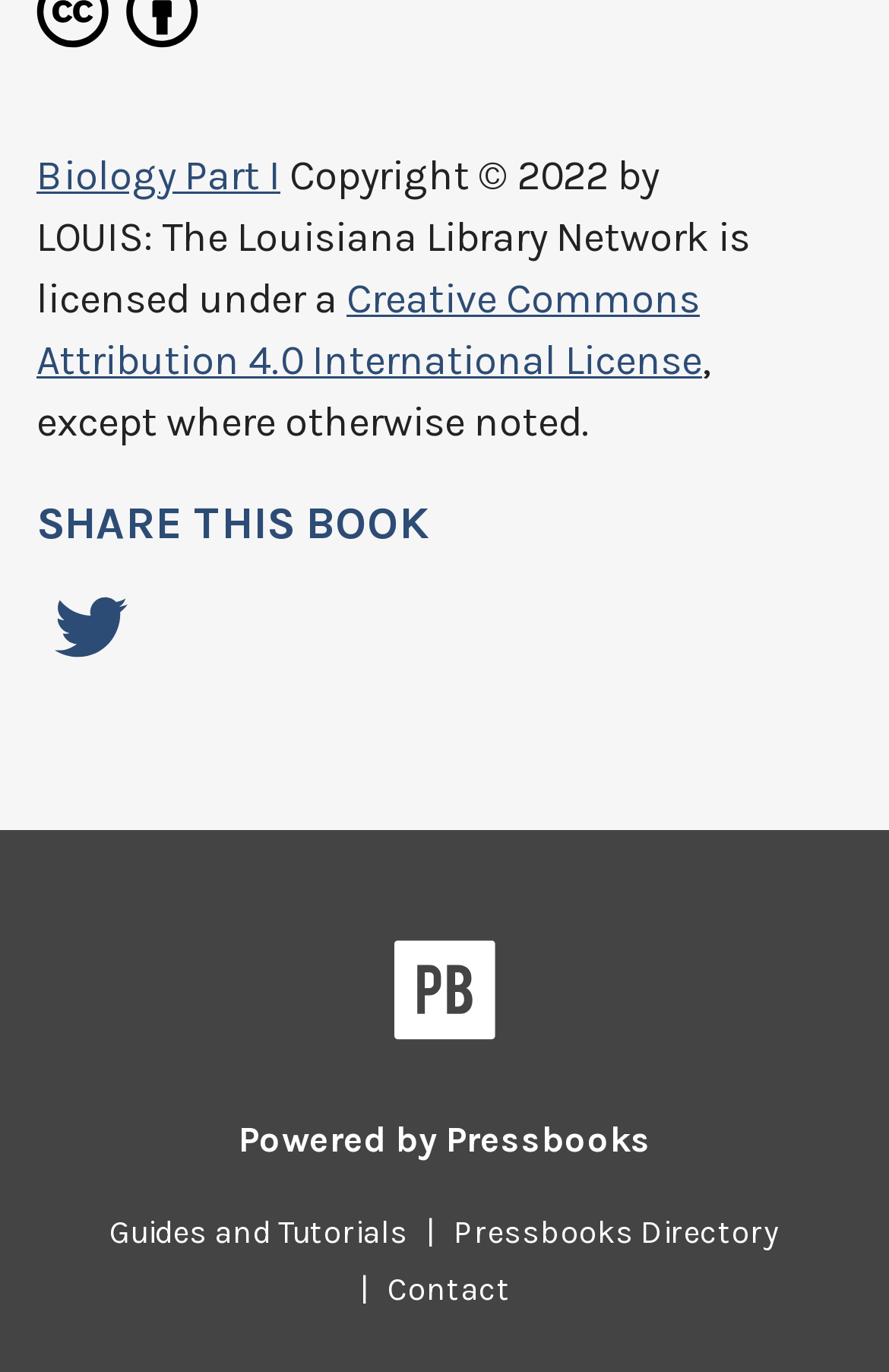Highlight the bounding box coordinates of the element you need to click to perform the following instruction: "Share on Twitter."

[0.041, 0.434, 0.164, 0.498]